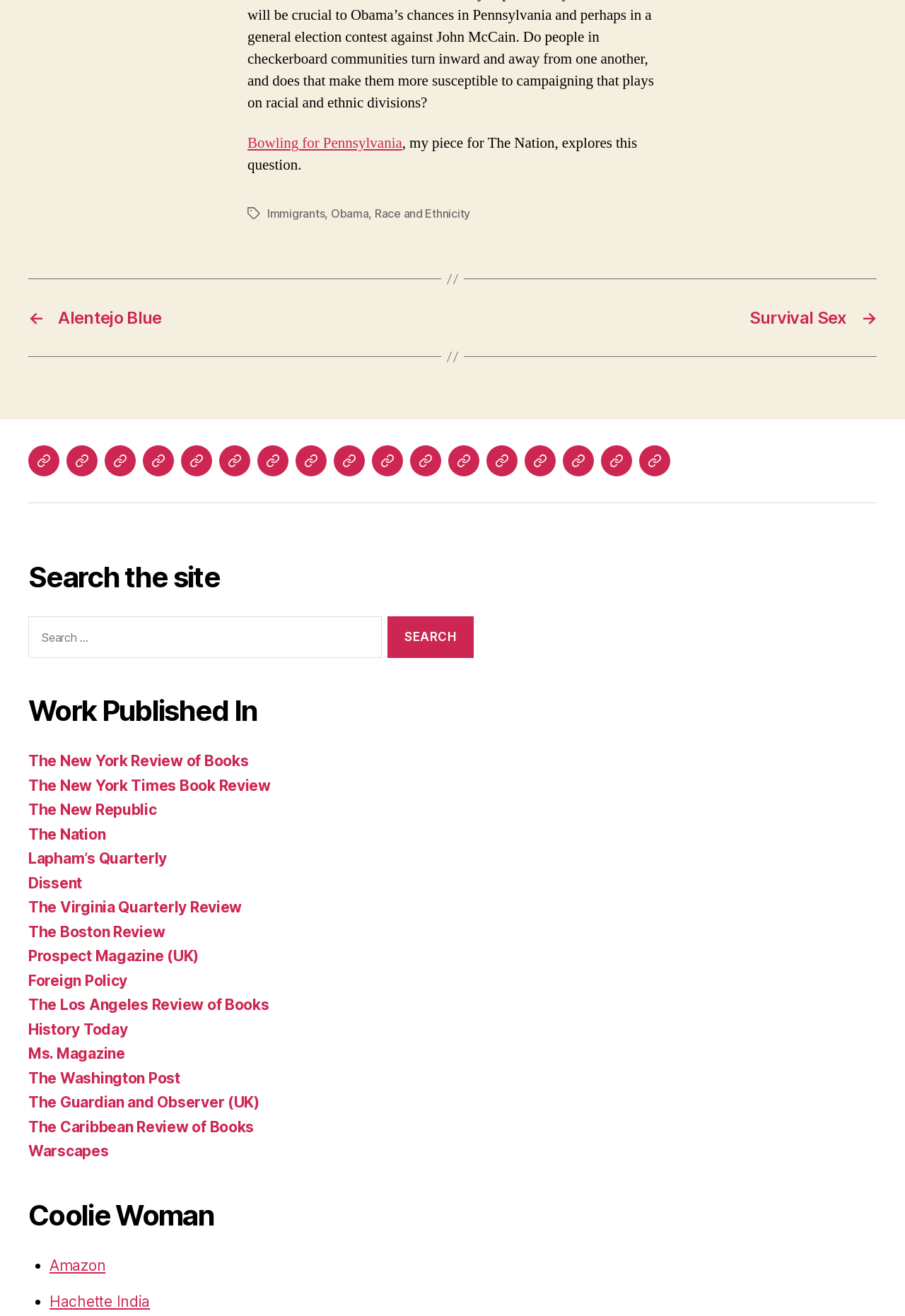What is the search button labeled as?
Respond to the question with a well-detailed and thorough answer.

The search button is located in the search section and is labeled as 'SEARCH', which can be found by examining the search section and its components.